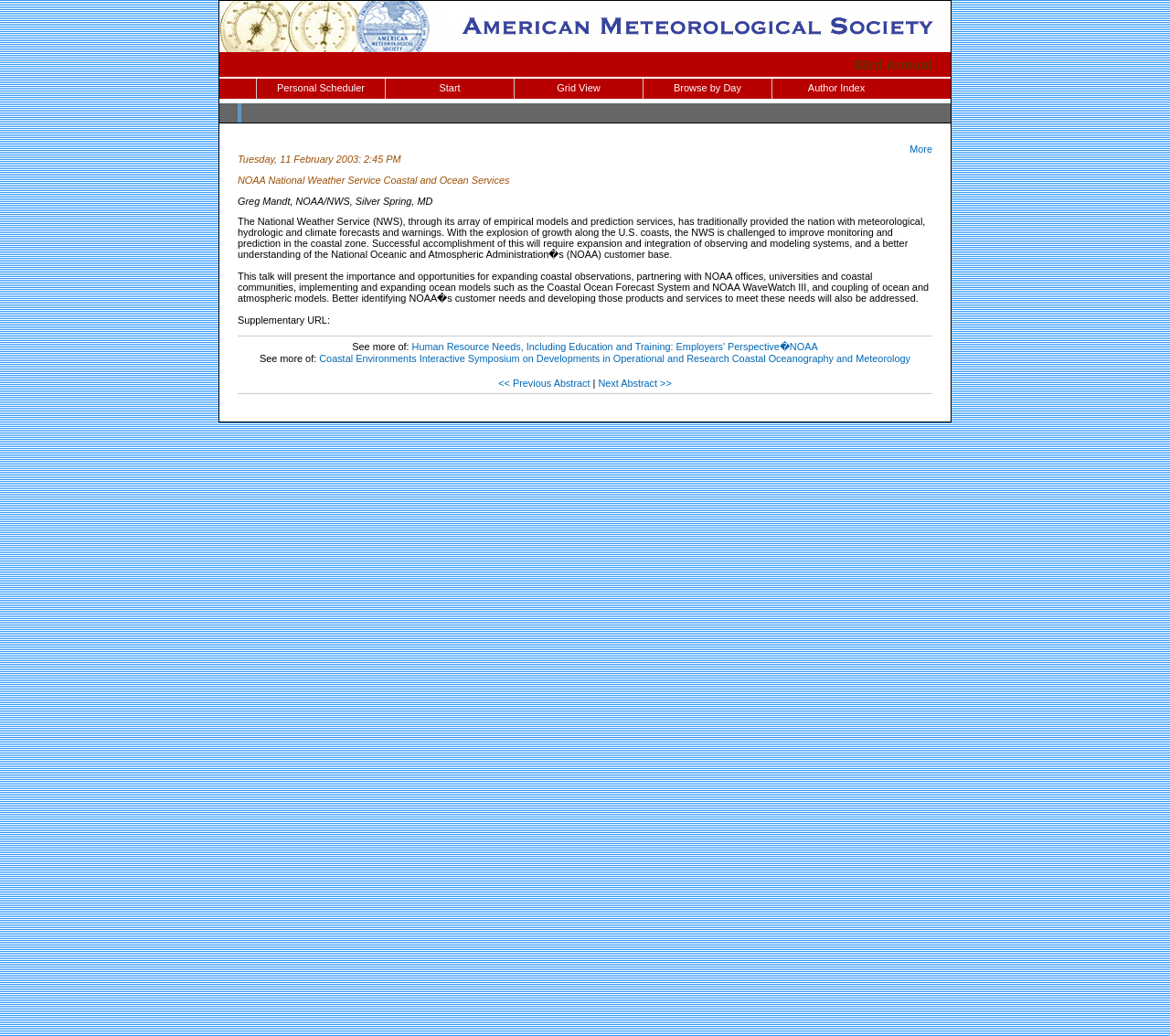Show the bounding box coordinates of the region that should be clicked to follow the instruction: "View the 83rd Annual conference details."

[0.73, 0.055, 0.797, 0.07]